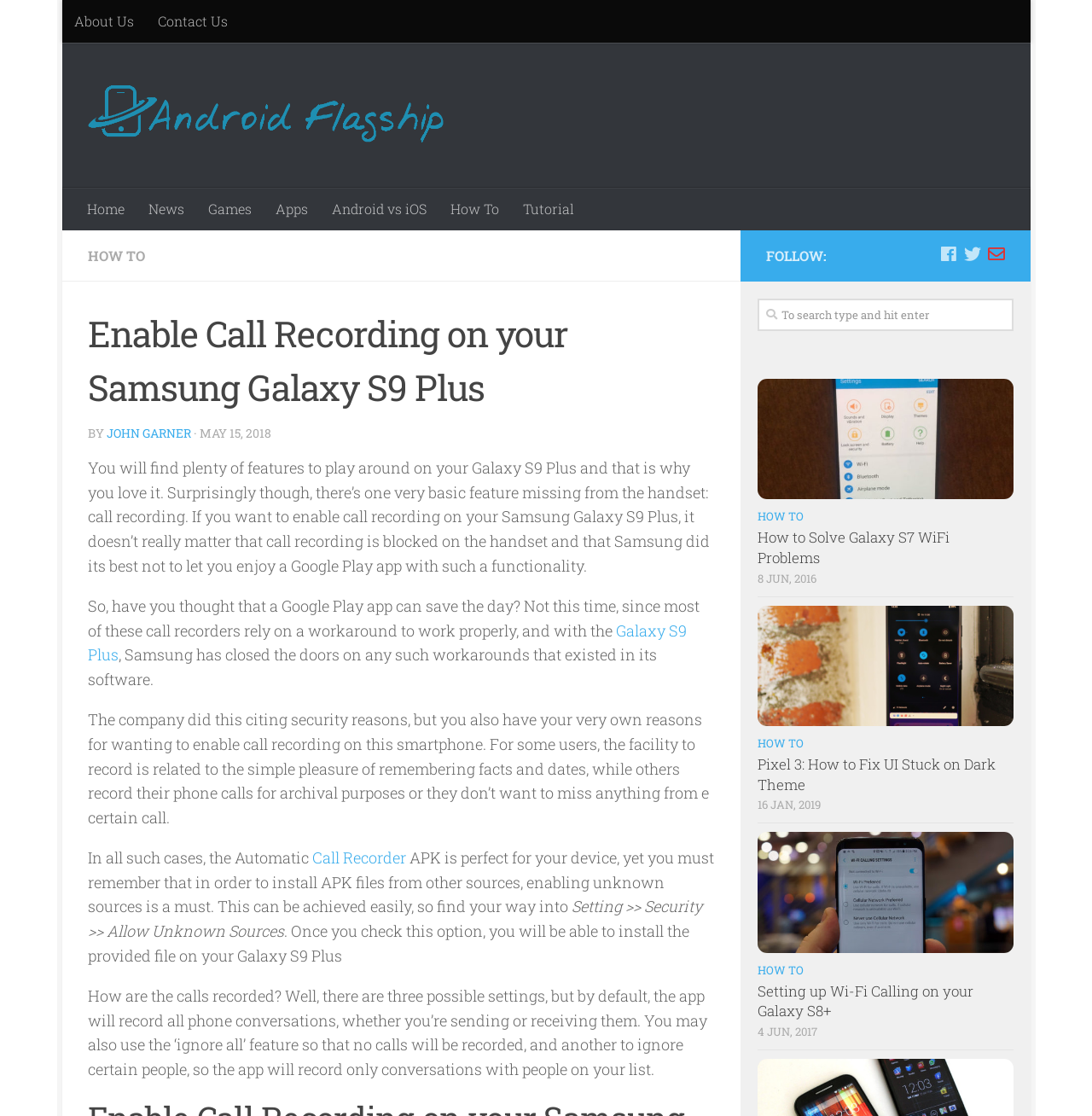What is the name of the APK file mentioned in the article?
Please utilize the information in the image to give a detailed response to the question.

The article mentions the Automatic Call Recorder APK file as a solution to enable call recording on the Galaxy S9 Plus.